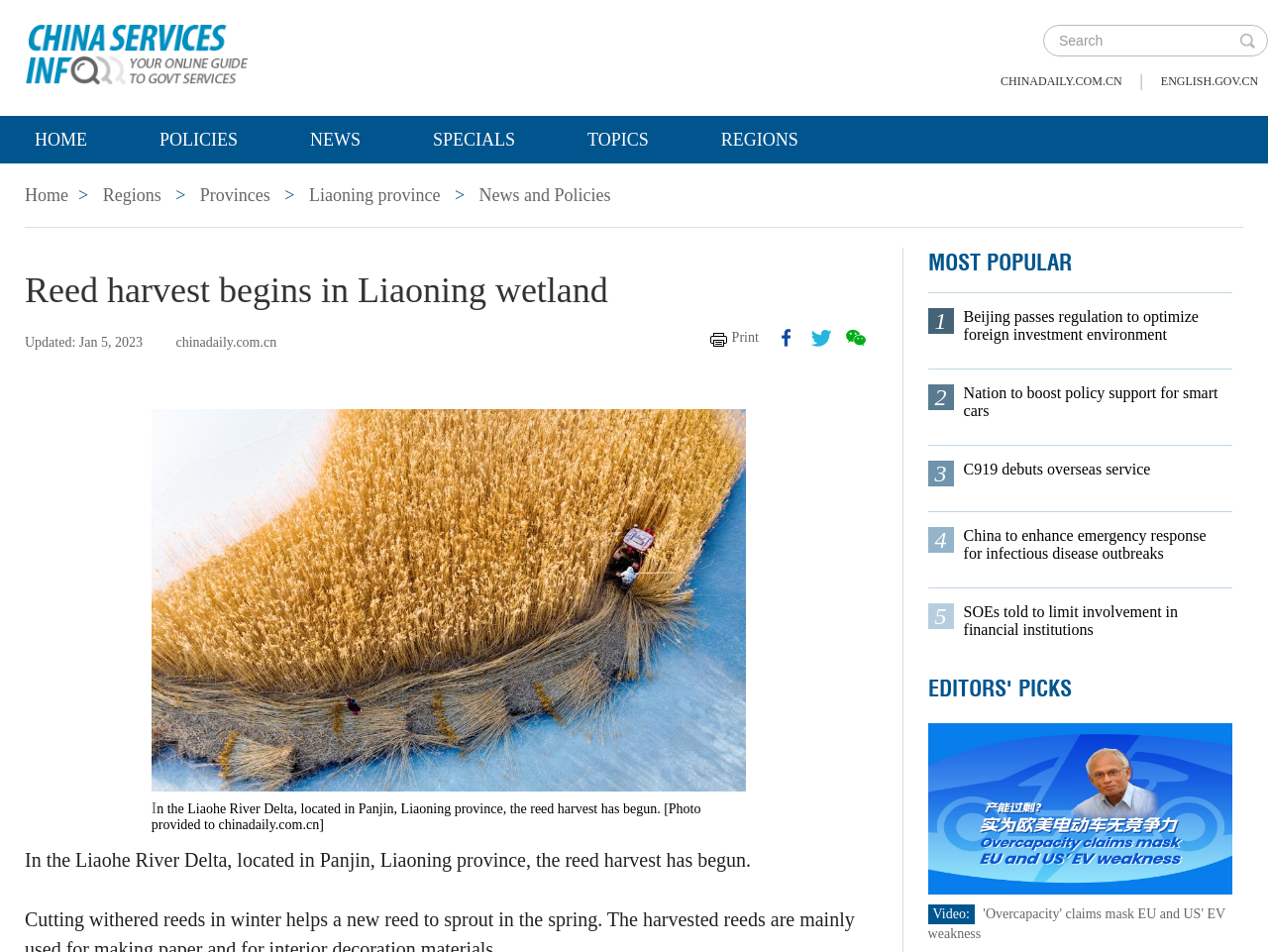For the given element description News and Policies, determine the bounding box coordinates of the UI element. The coordinates should follow the format (top-left x, top-left y, bottom-right x, bottom-right y) and be within the range of 0 to 1.

[0.378, 0.195, 0.482, 0.215]